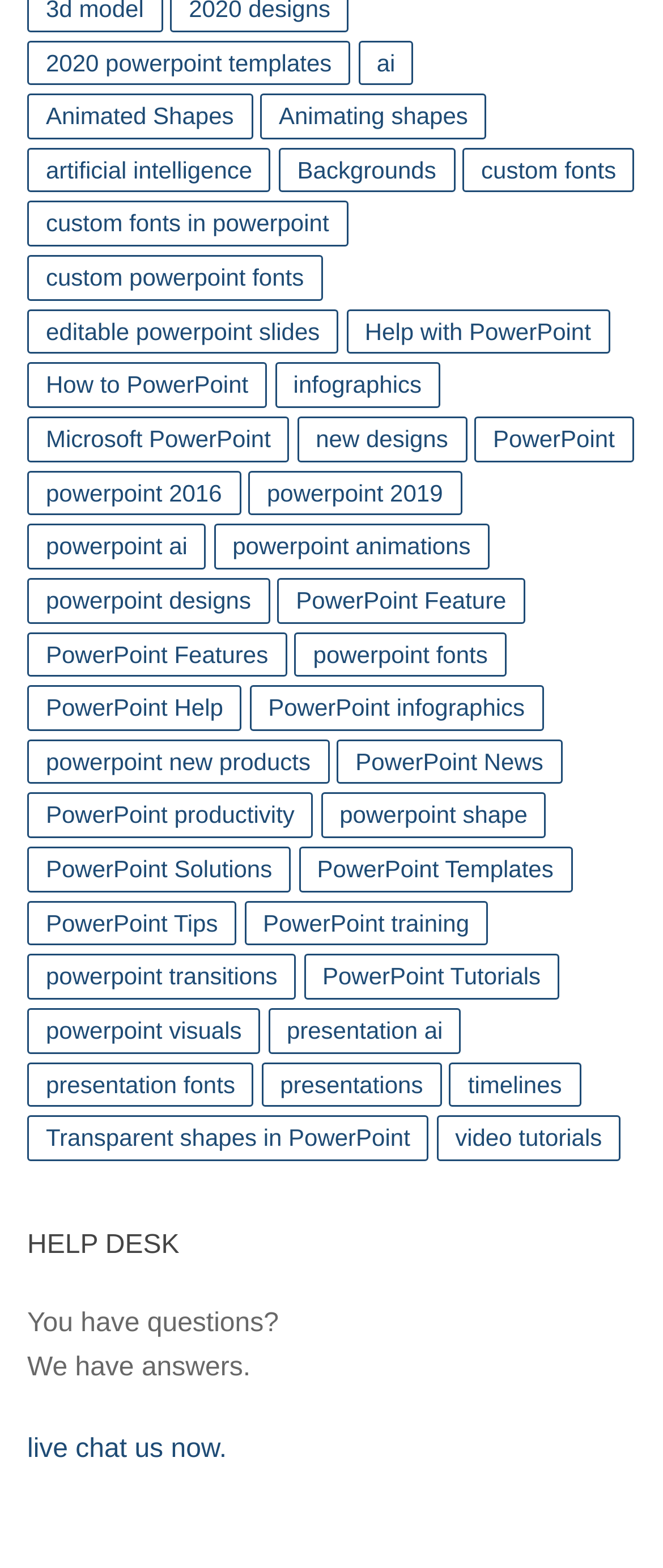Please give the bounding box coordinates of the area that should be clicked to fulfill the following instruction: "Learn about 'PowerPoint Tutorials'". The coordinates should be in the format of four float numbers from 0 to 1, i.e., [left, top, right, bottom].

[0.458, 0.609, 0.844, 0.638]